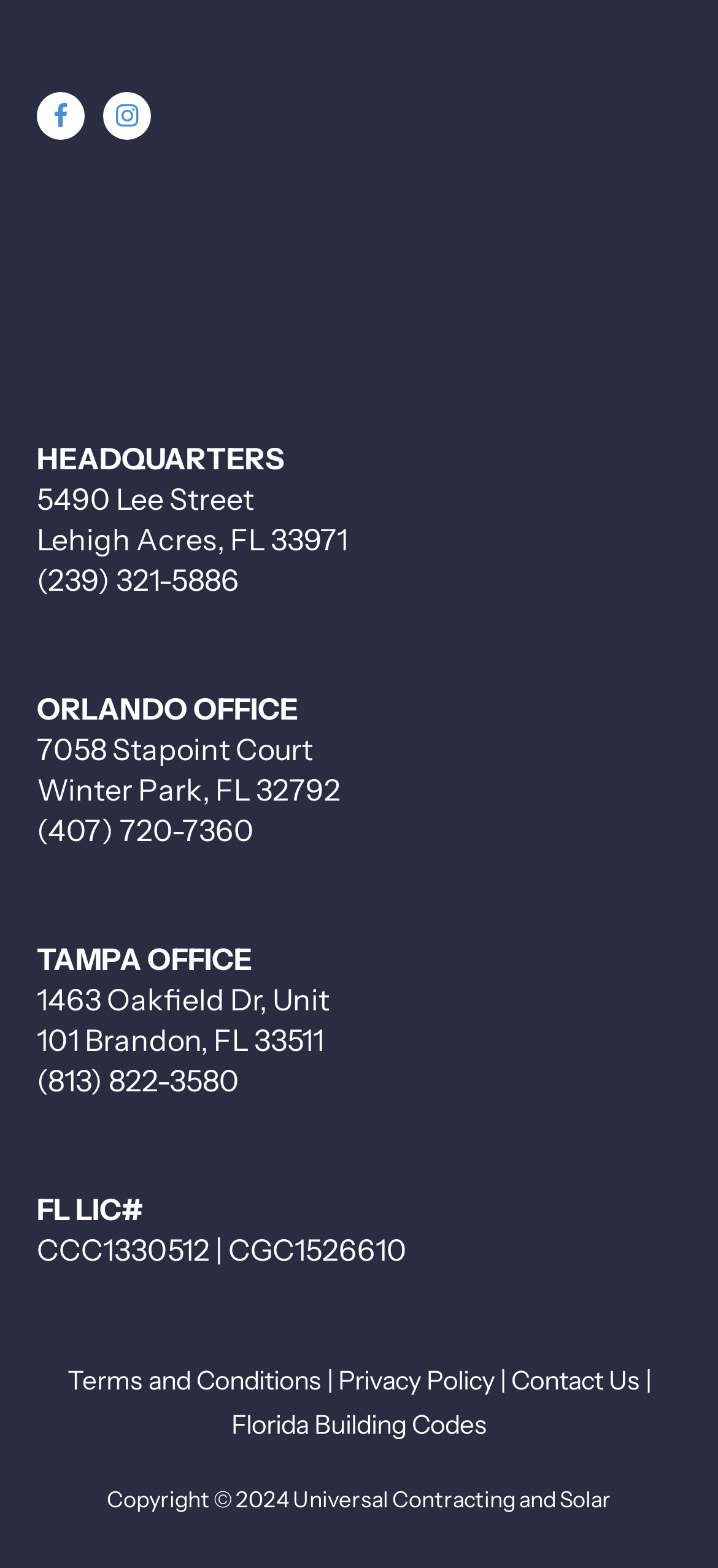Please specify the bounding box coordinates of the clickable section necessary to execute the following command: "View headquarters address".

[0.051, 0.306, 0.485, 0.355]